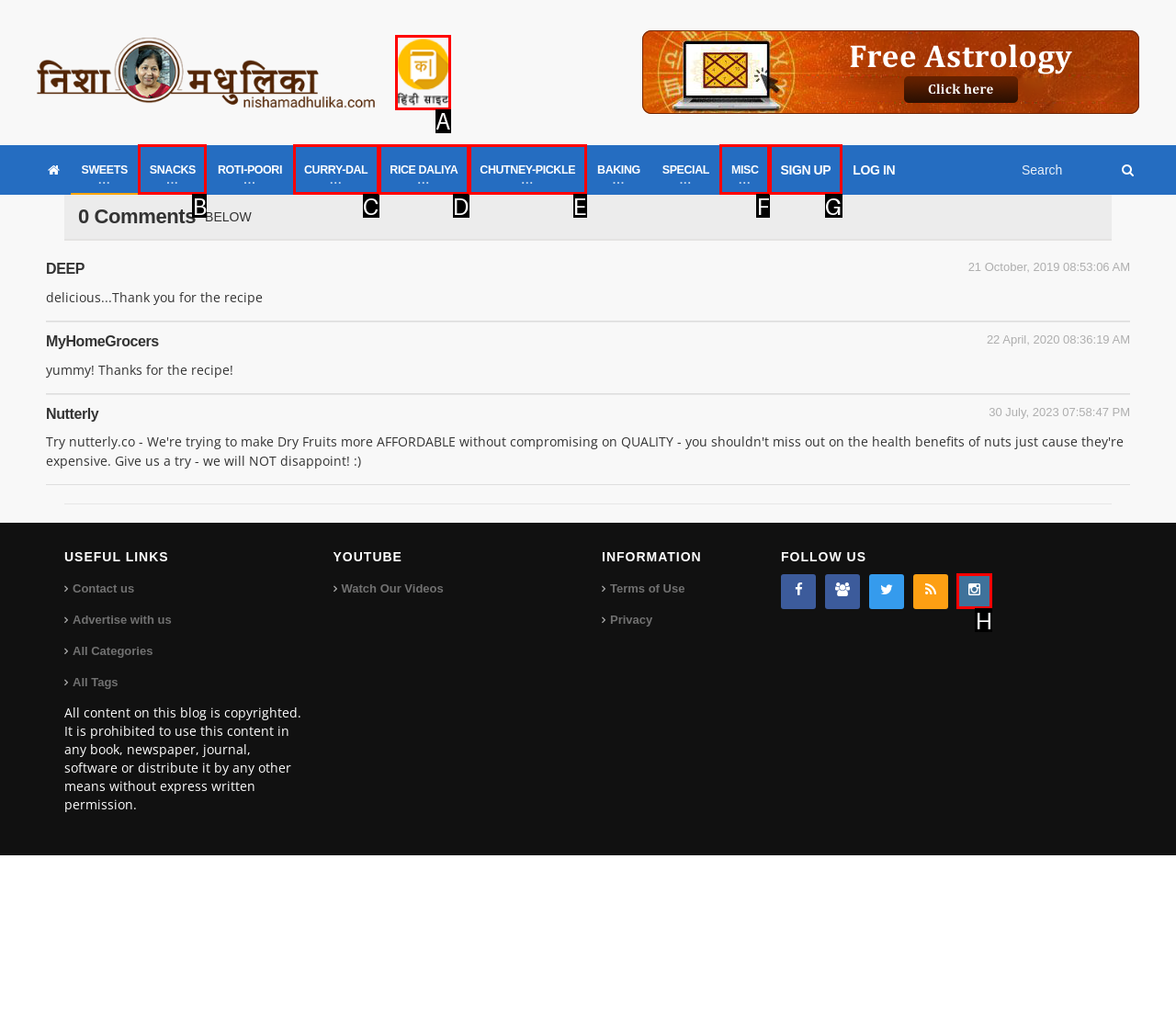Determine which UI element matches this description: SNACKS
Reply with the appropriate option's letter.

B